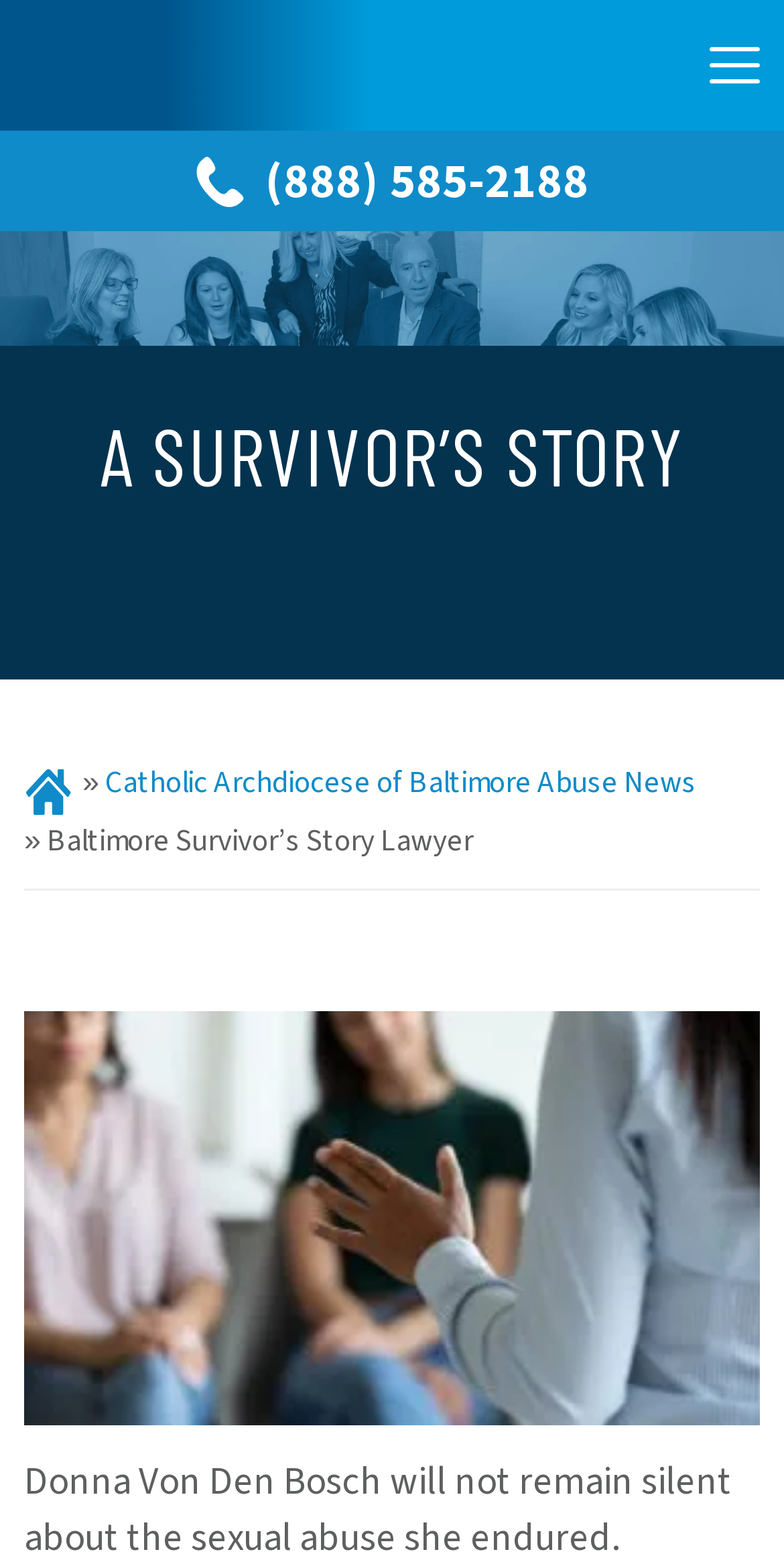How many links are there in the top section of the webpage?
Look at the screenshot and provide an in-depth answer.

I found the number of links by looking at the top section of the webpage and counting the link elements, which are '(888) 585-2188', 'Home', and 'Catholic Archdiocese of Baltimore Abuse News'.